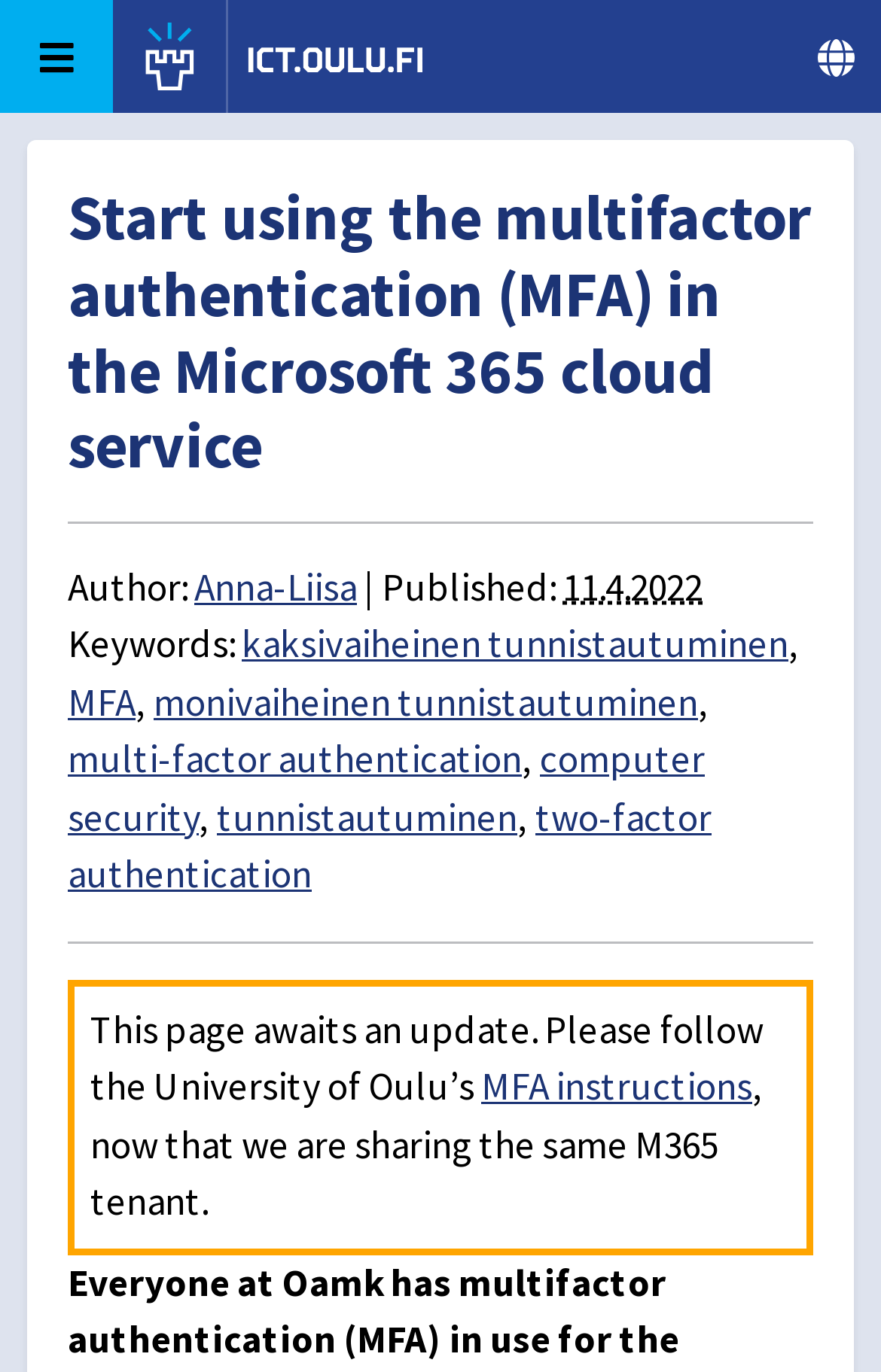Determine the bounding box coordinates of the region I should click to achieve the following instruction: "Visit the University of Oulu website". Ensure the bounding box coordinates are four float numbers between 0 and 1, i.e., [left, top, right, bottom].

[0.129, 0.0, 0.502, 0.083]